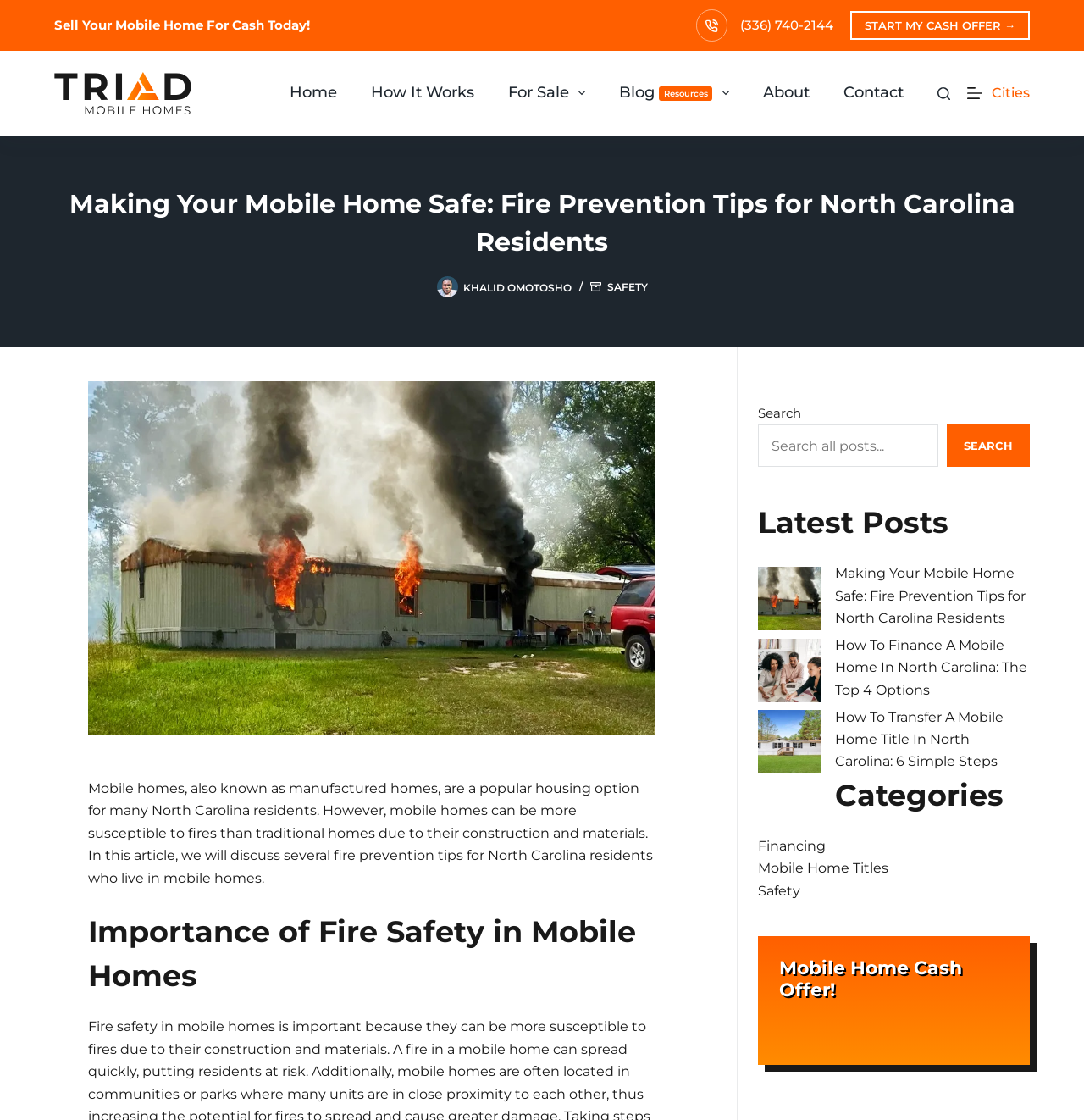Please determine the bounding box coordinates, formatted as (top-left x, top-left y, bottom-right x, bottom-right y), with all values as floating point numbers between 0 and 1. Identify the bounding box of the region described as: Start My Cash Offer →

[0.784, 0.01, 0.95, 0.036]